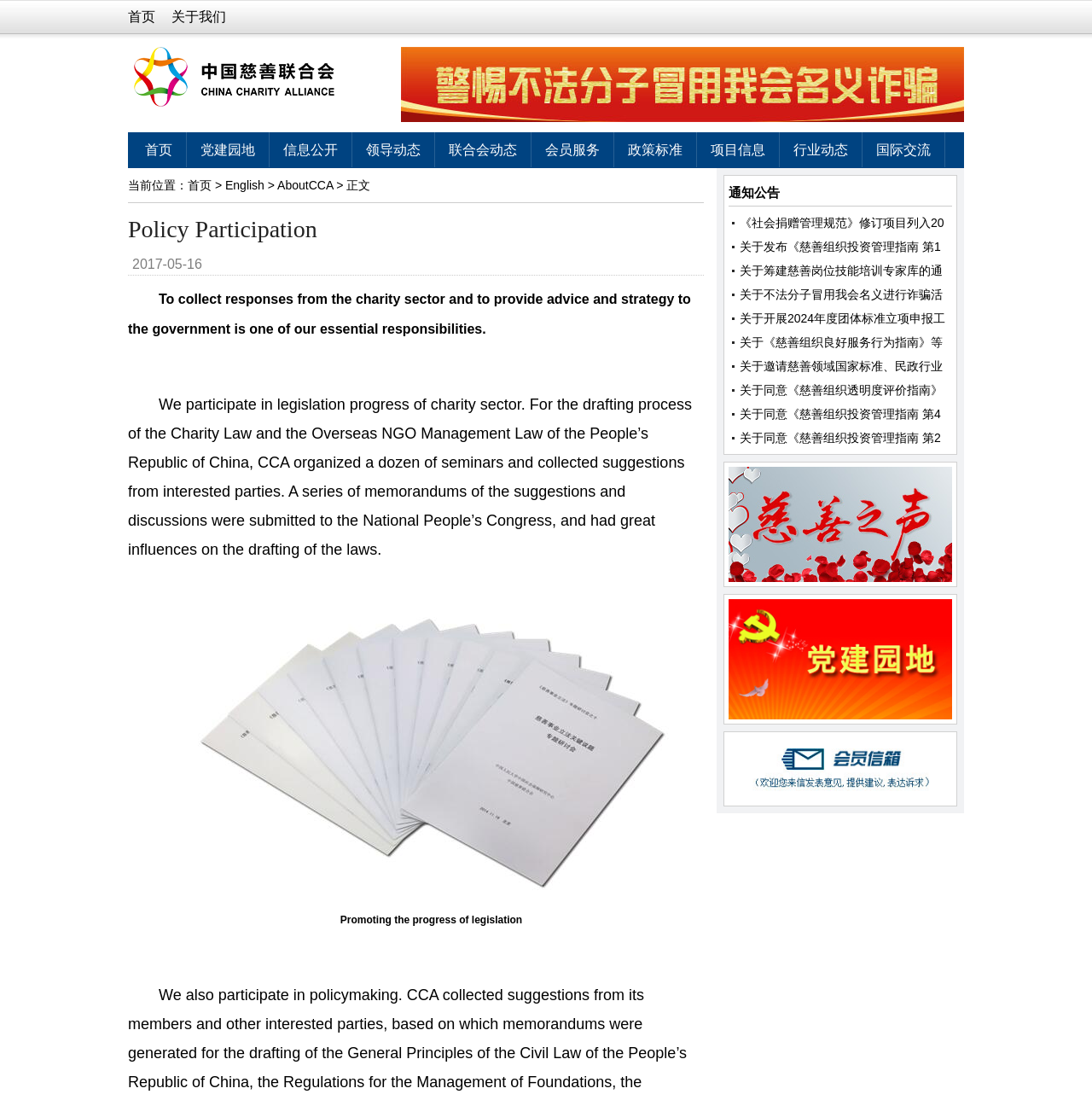What is the date mentioned on the page? Based on the image, give a response in one word or a short phrase.

2017-05-16